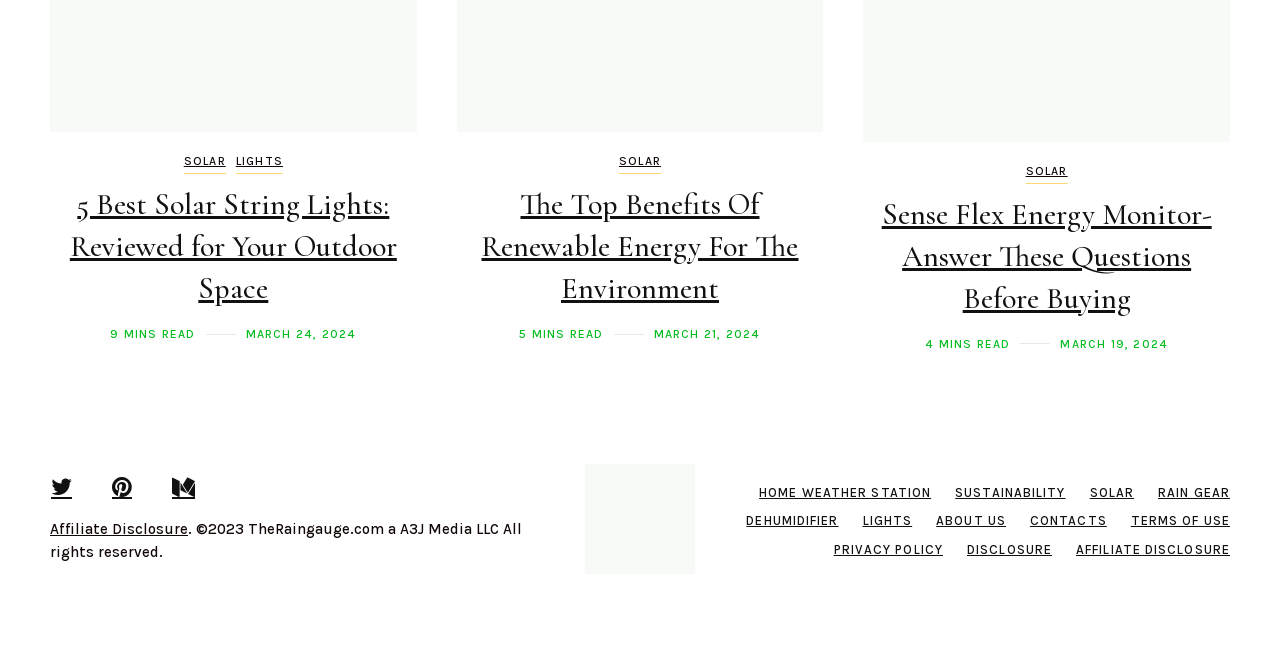Provide a one-word or brief phrase answer to the question:
What are the main categories on the webpage?

HOME WEATHER STATION, SUSTAINABILITY, SOLAR, RAIN GEAR, DEHUMIDIFIER, LIGHTS